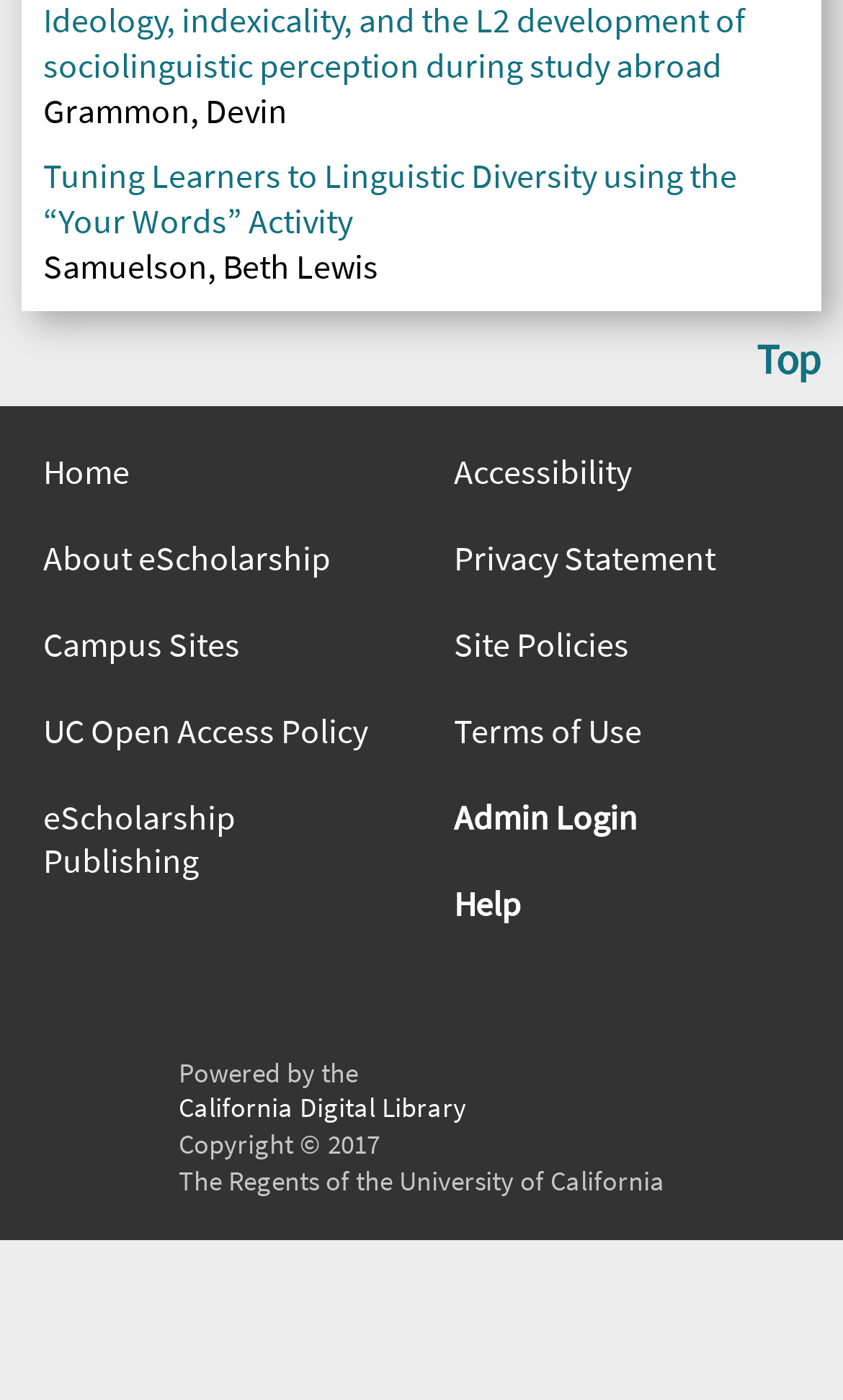Could you please study the image and provide a detailed answer to the question:
What is the name of the digital library associated with this website?

I found the link 'California Digital Library' in the footer section, which indicates that the digital library associated with this website is the California Digital Library.